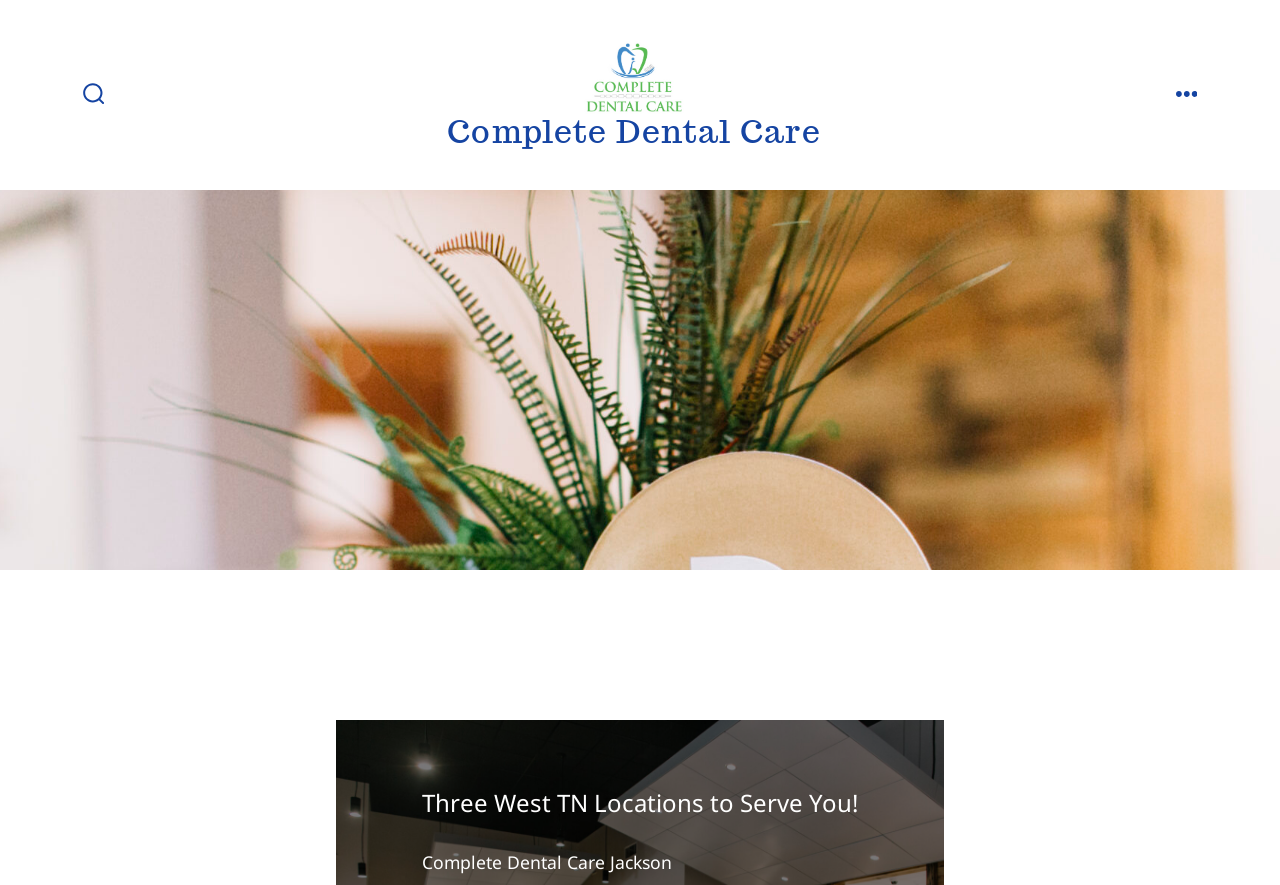Use a single word or phrase to answer the following:
What is the purpose of the button on the top-right corner?

MENU